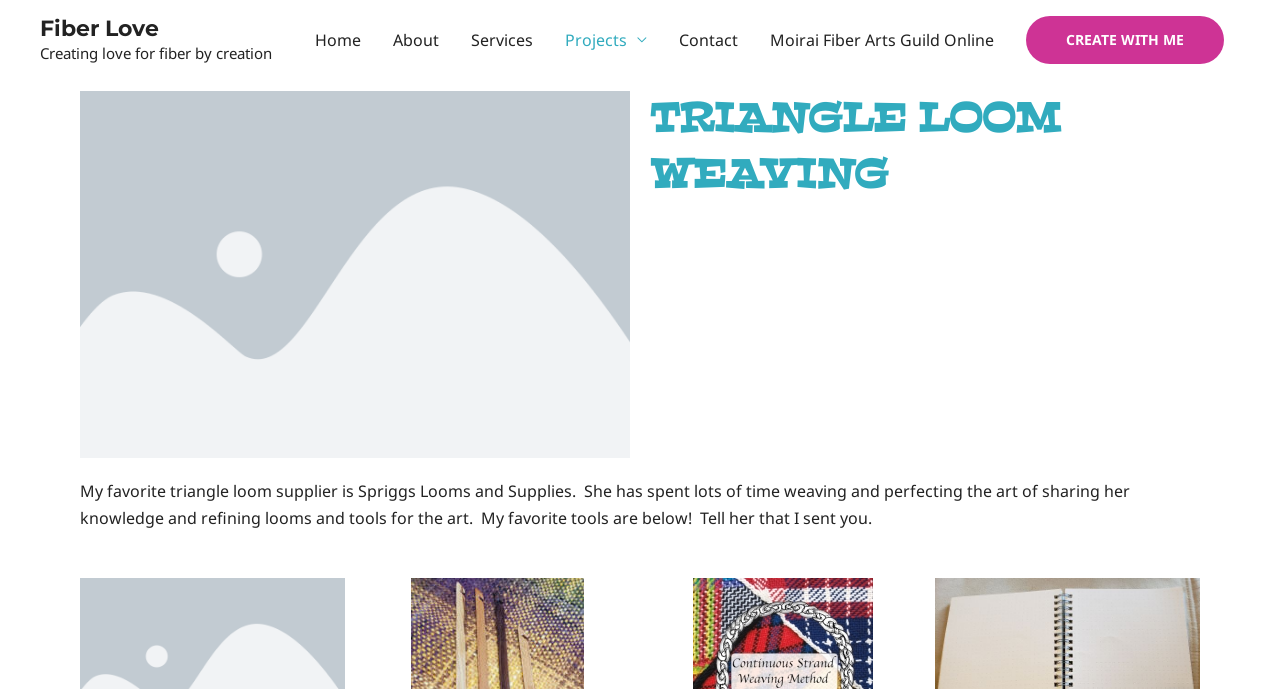Given the element description CREATE with me, specify the bounding box coordinates of the corresponding UI element in the format (top-left x, top-left y, bottom-right x, bottom-right y). All values must be between 0 and 1.

[0.802, 0.024, 0.956, 0.094]